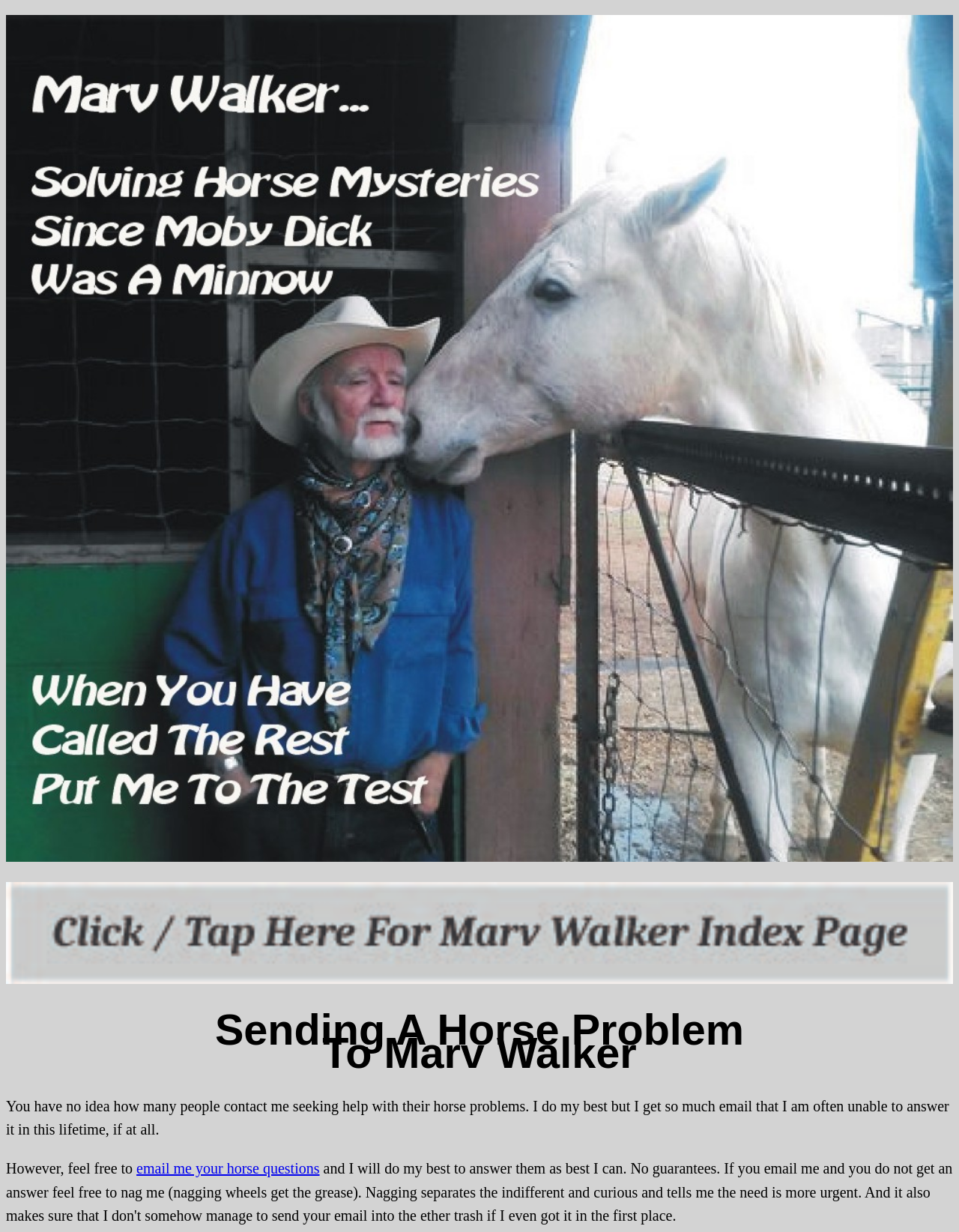Locate the bounding box of the UI element with the following description: "email me your horse questions".

[0.142, 0.942, 0.333, 0.955]